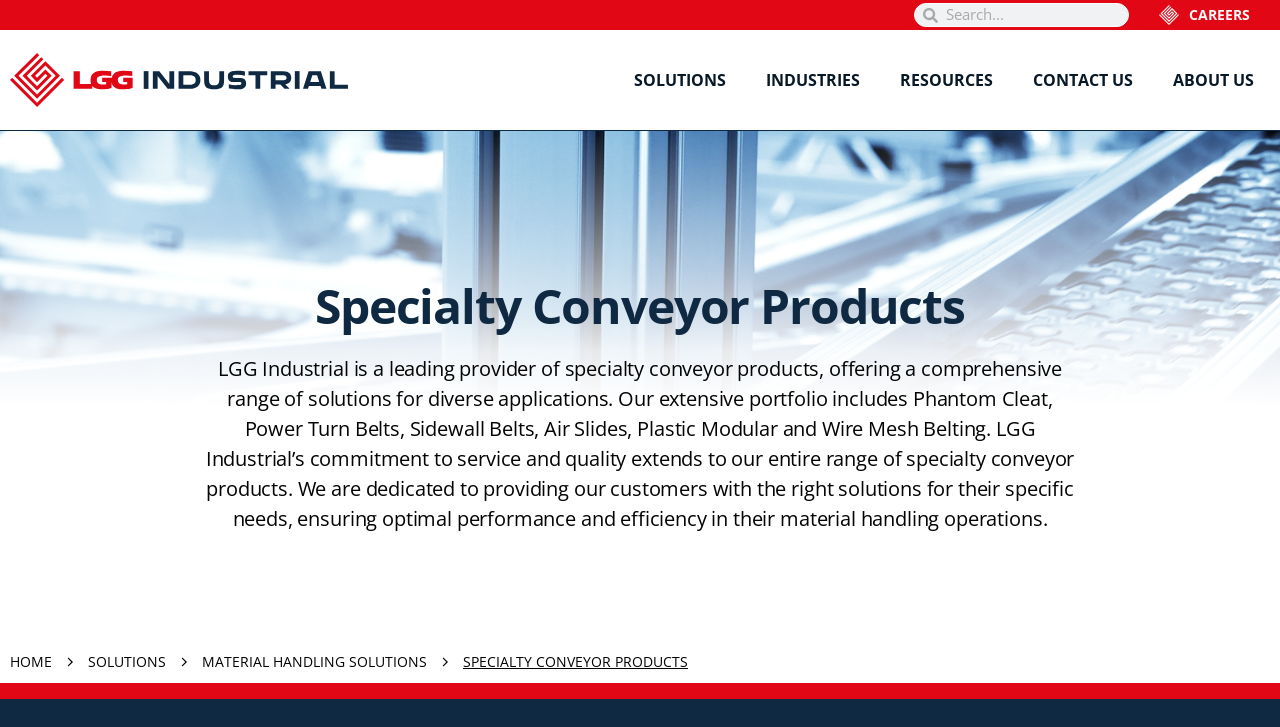What is the main product offered?
Refer to the screenshot and respond with a concise word or phrase.

Specialty conveyor products